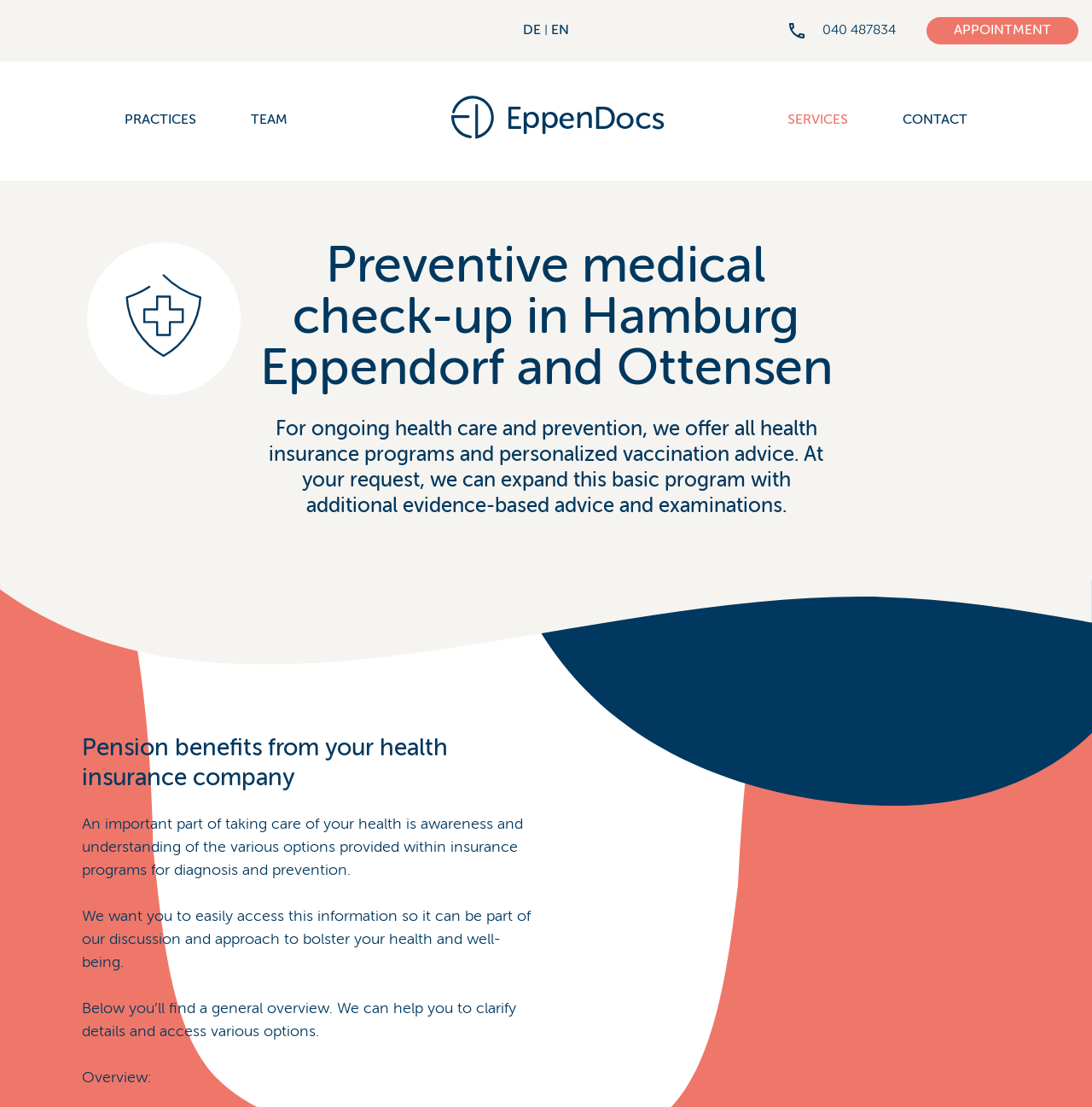Use a single word or phrase to answer the question: What is the topic of the second heading on the webpage?

Pension benefits